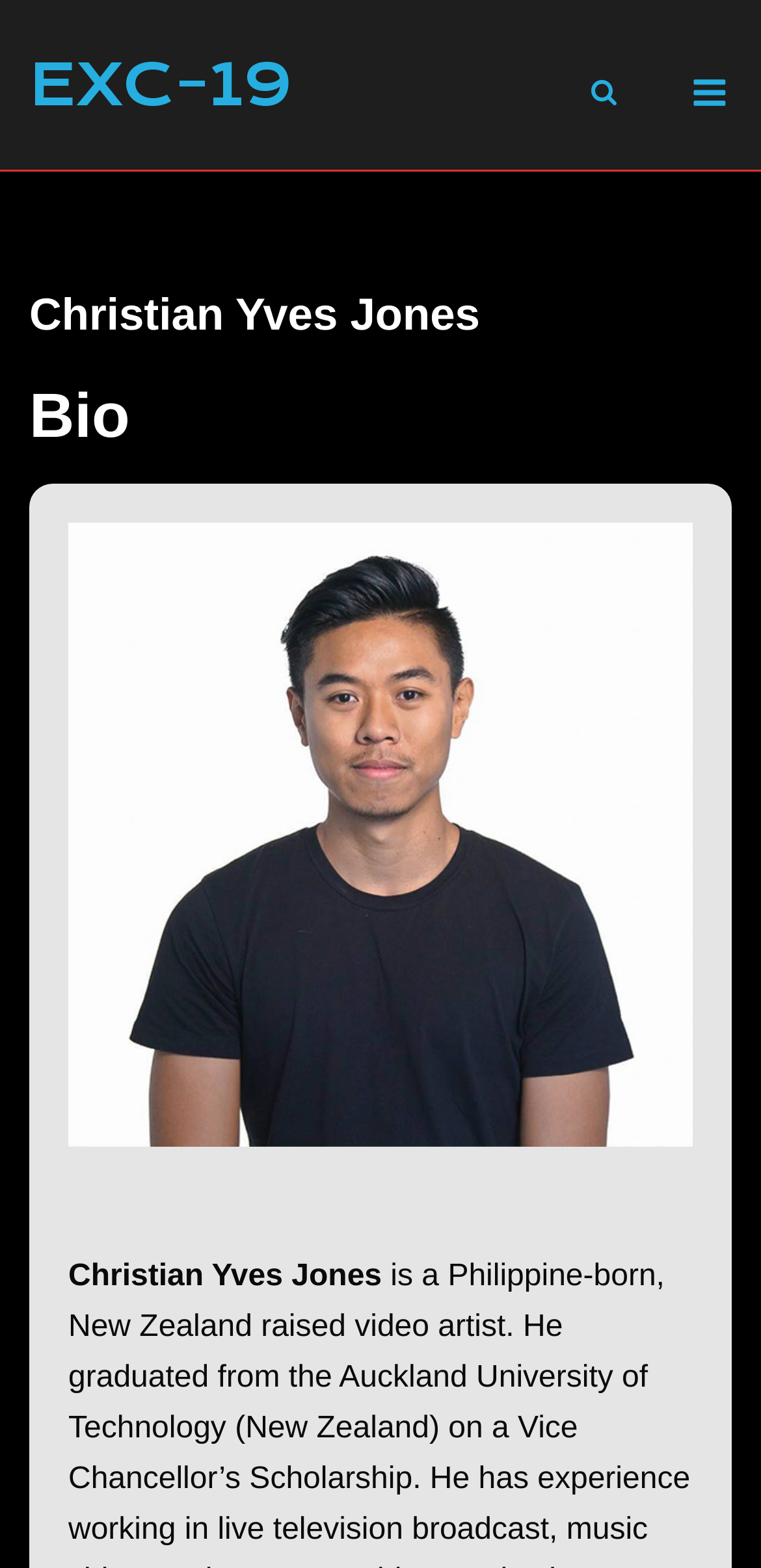Identify and extract the main heading from the webpage.

Christian Yves Jones